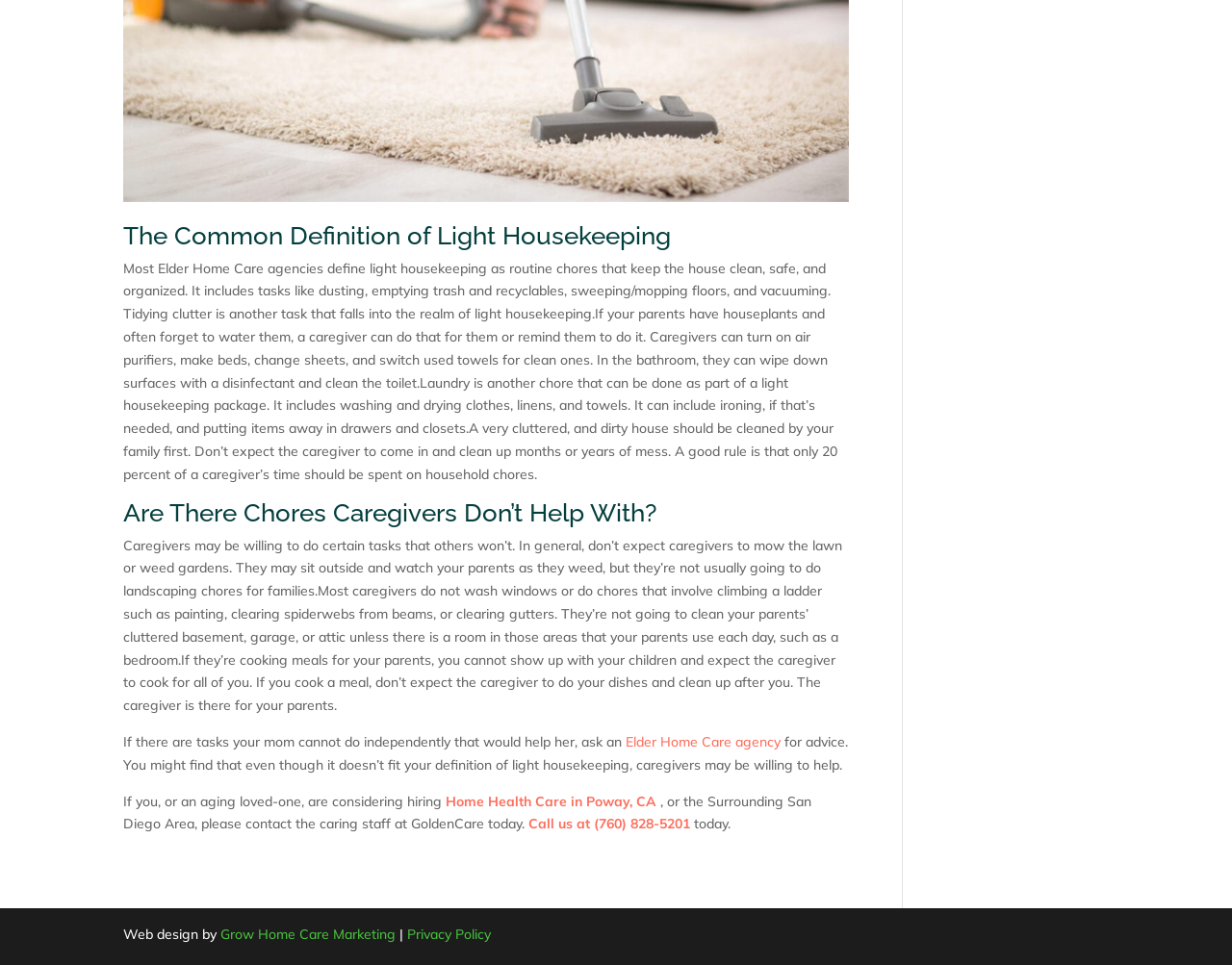Based on the description "Privacy Policy", find the bounding box of the specified UI element.

[0.33, 0.959, 0.398, 0.977]